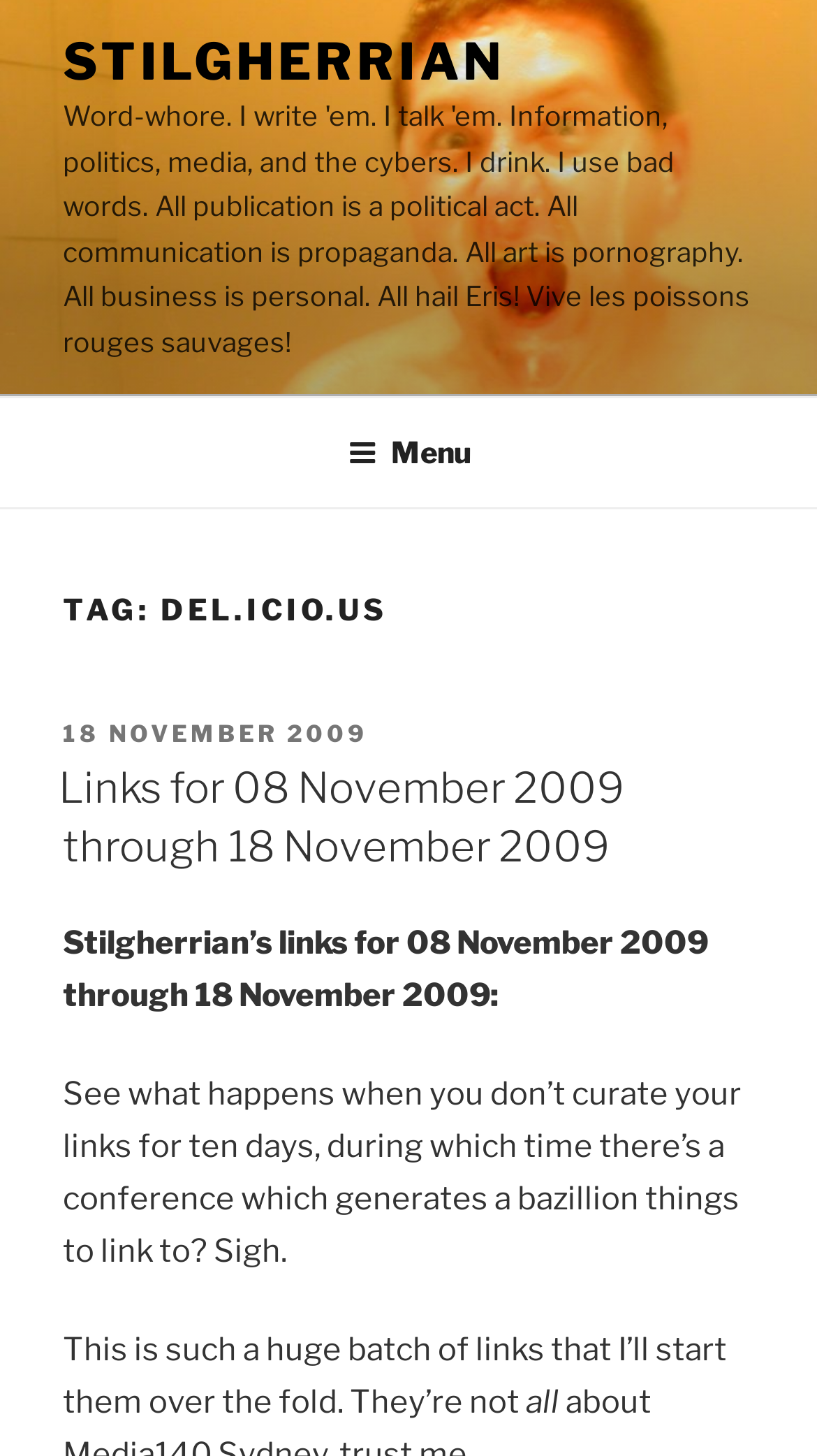How many links are there in this batch?
Please use the image to deliver a detailed and complete answer.

The author mentions that this is a huge batch of links, implying that there are many links in this collection. The exact number is not specified, but the author notes that it's a large collection due to not curating links for ten days during a conference.